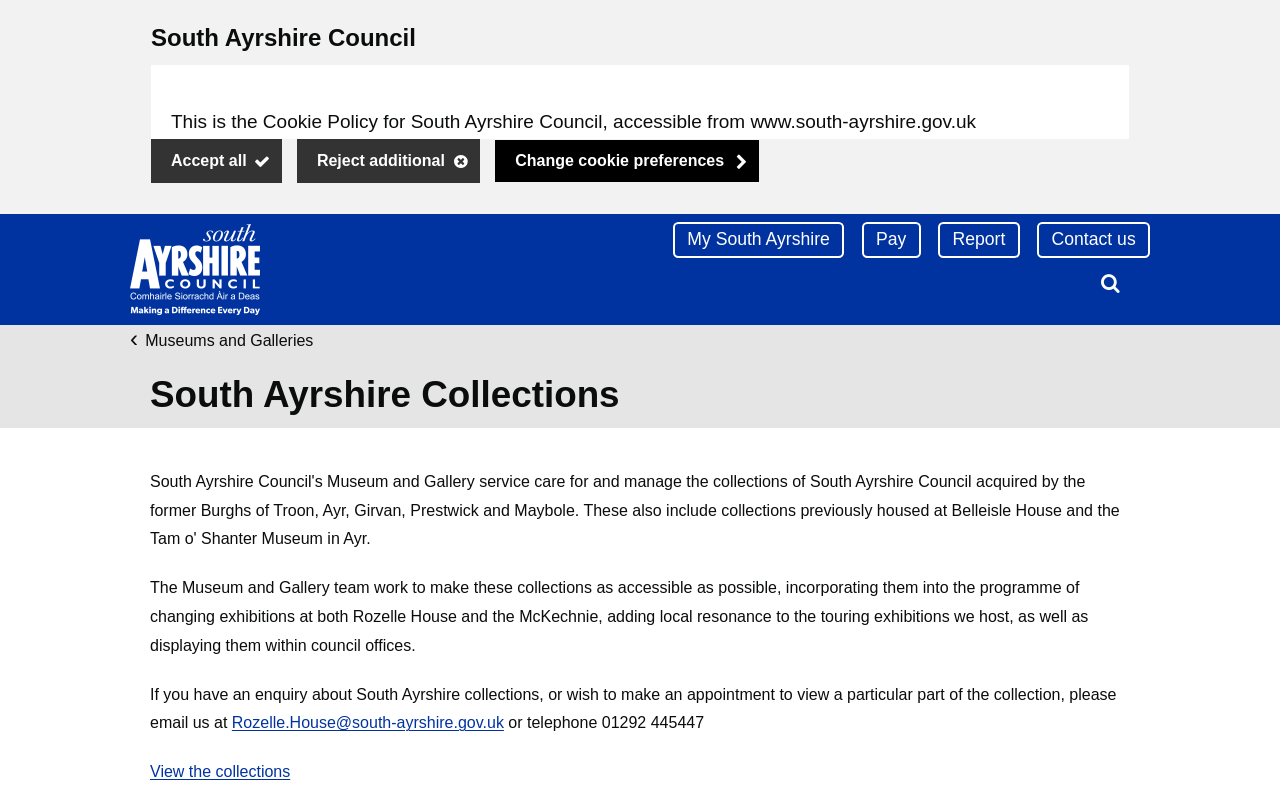What can I do with the collections?
Based on the image, respond with a single word or phrase.

View them